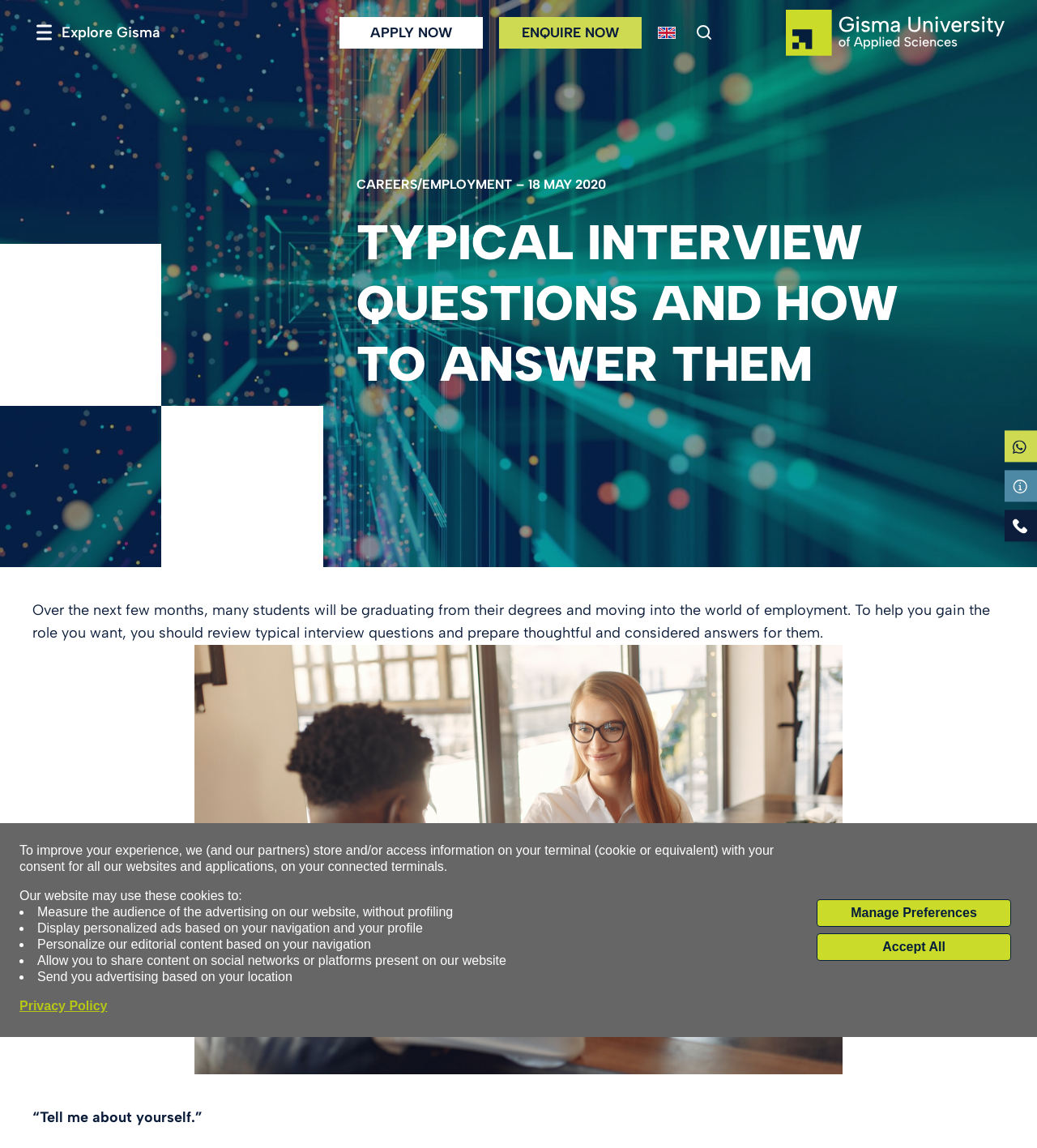Look at the image and give a detailed response to the following question: What is the language of the webpage?

The language selector on the webpage shows English as an option, and the content of the webpage is also in English, indicating that the language of the webpage is English.